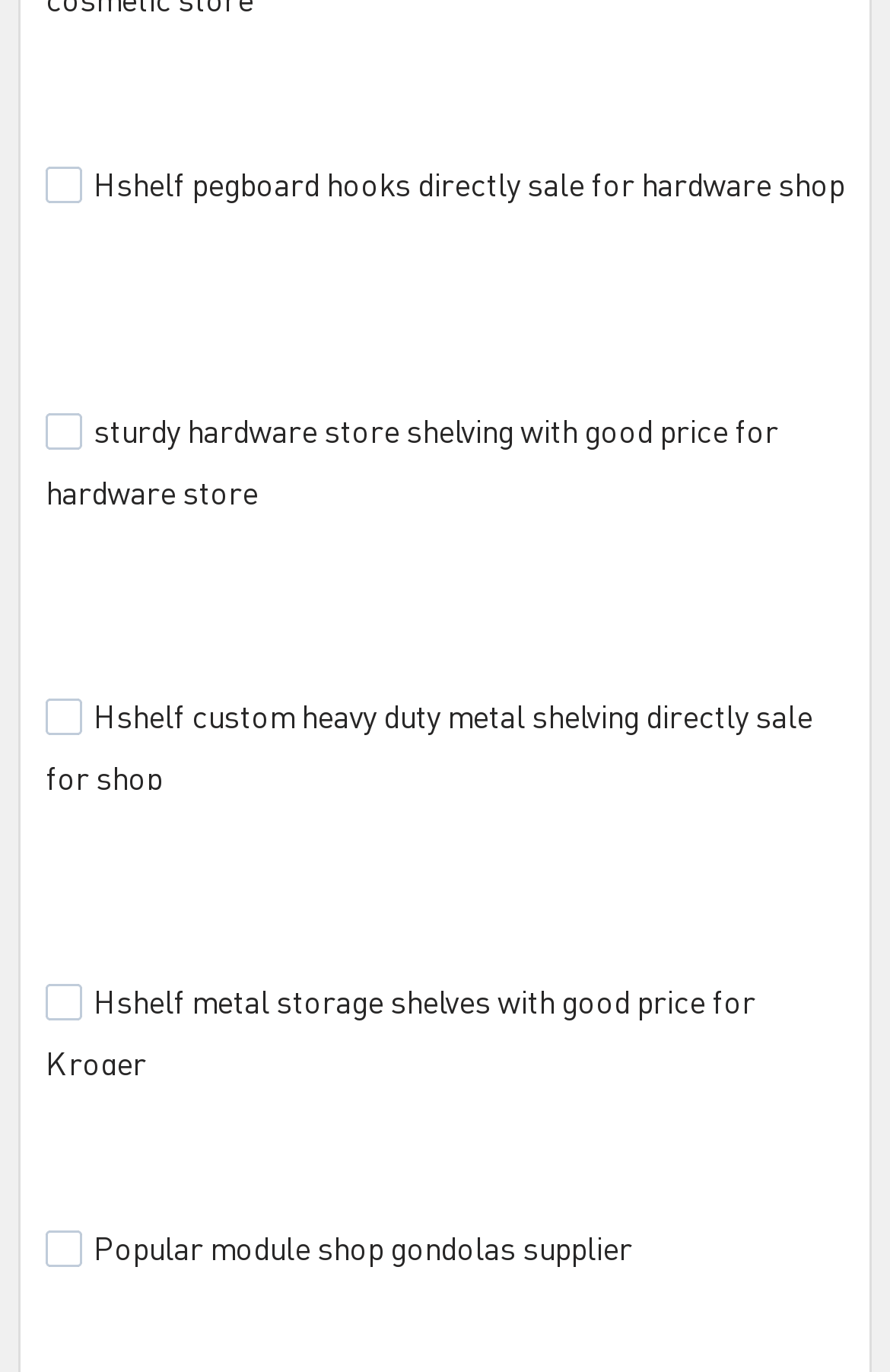From the webpage screenshot, predict the bounding box coordinates (top-left x, top-left y, bottom-right x, bottom-right y) for the UI element described here: Popular module shop gondolas supplier

[0.105, 0.893, 0.71, 0.923]